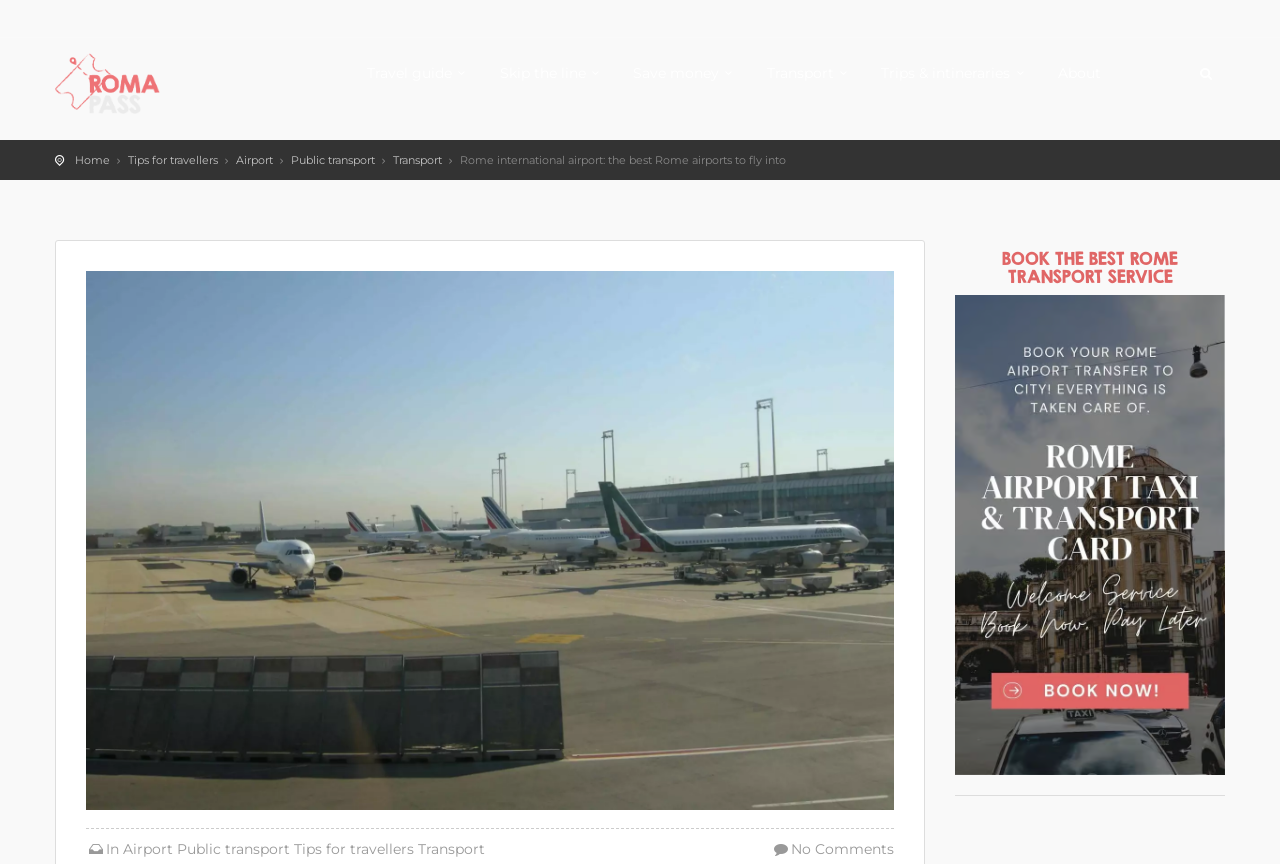Can you identify and provide the main heading of the webpage?

Rome international airport: the best Rome airports to fly into